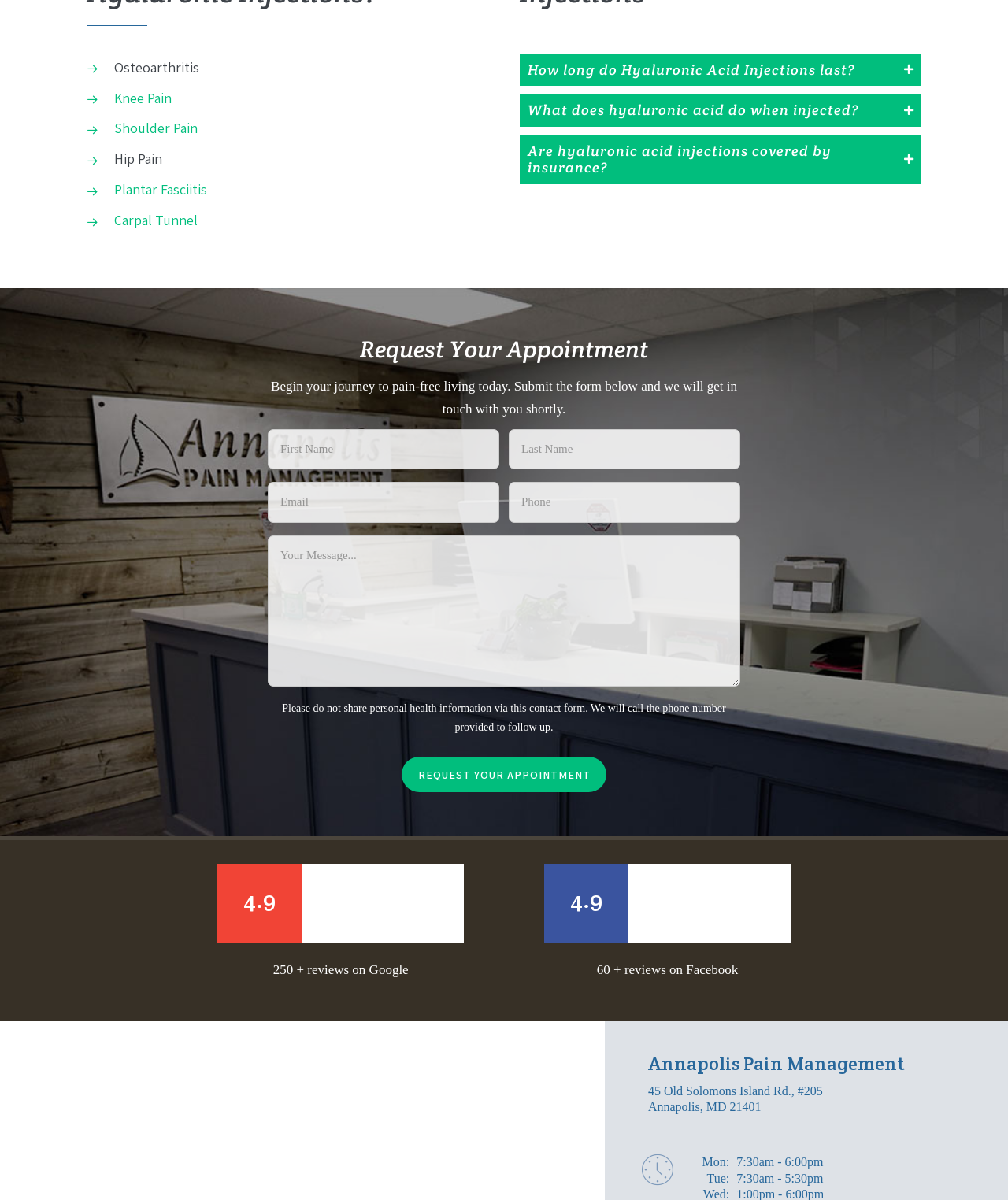Pinpoint the bounding box coordinates of the area that should be clicked to complete the following instruction: "Click on the 'Google average rating' link". The coordinates must be given as four float numbers between 0 and 1, i.e., [left, top, right, bottom].

[0.319, 0.746, 0.44, 0.758]